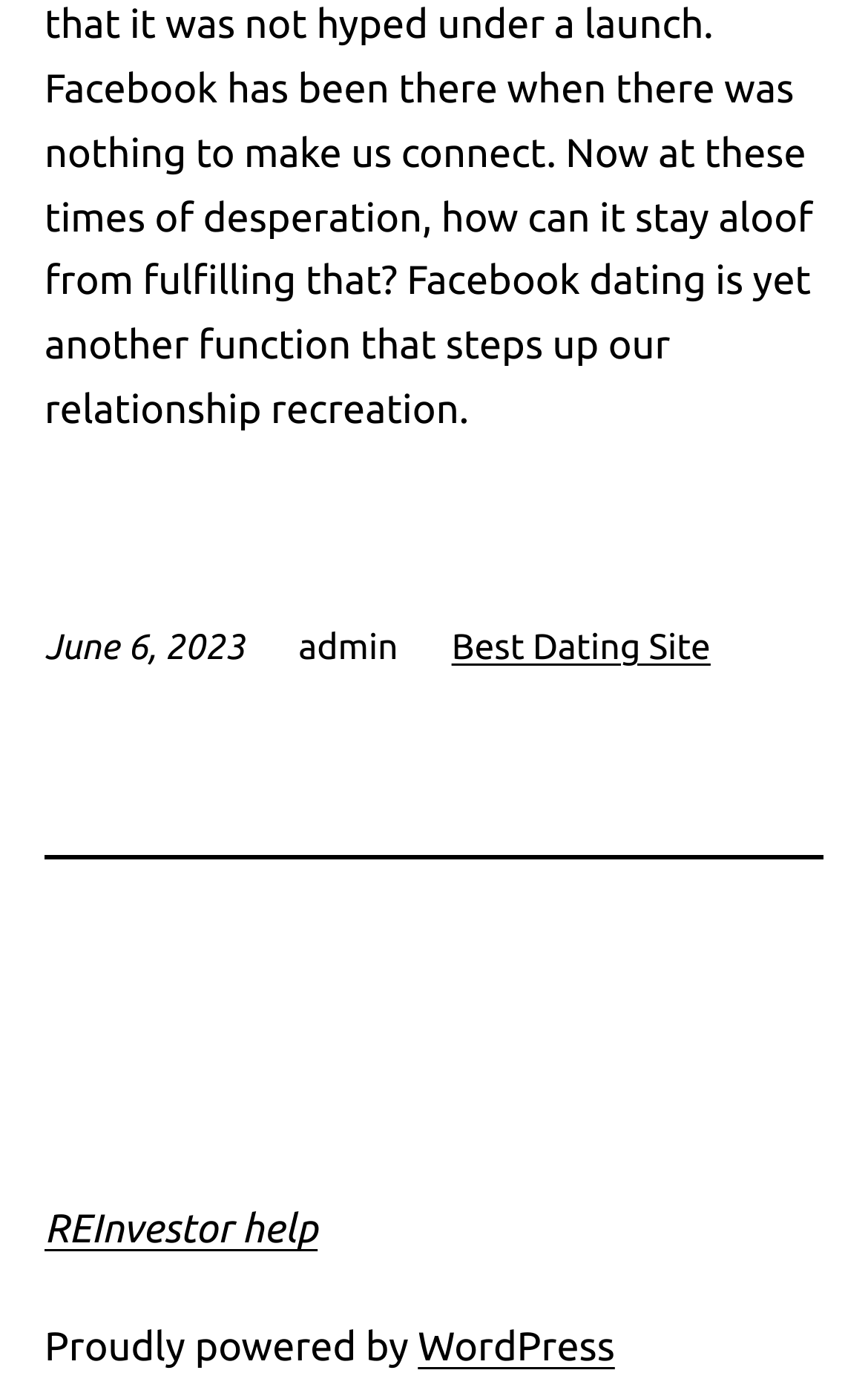What is the help section of this website?
Give a detailed response to the question by analyzing the screenshot.

The help section of this website is displayed as a link at the bottom center of the webpage, which is 'REInvestor help'.